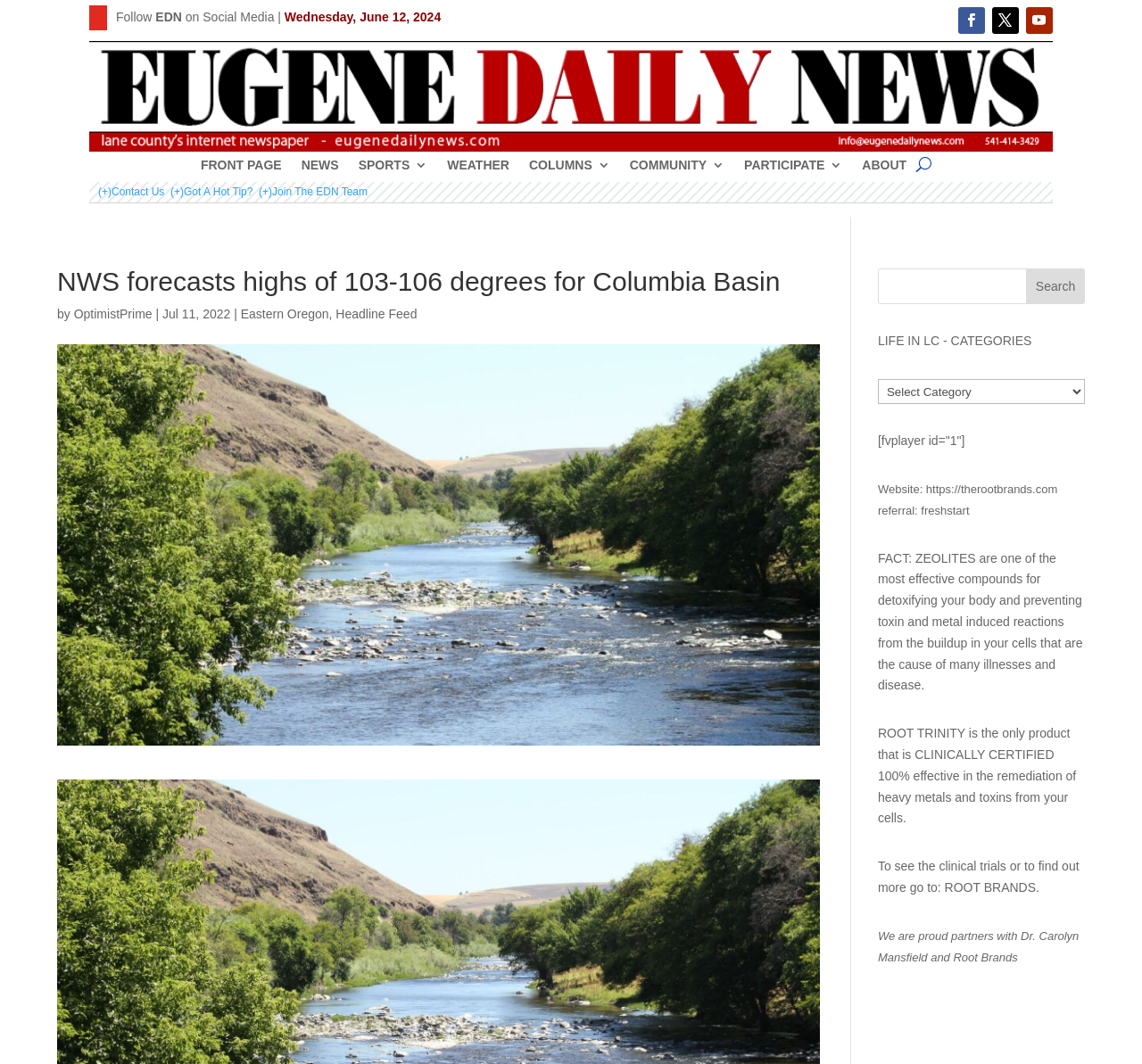Identify the bounding box coordinates for the element that needs to be clicked to fulfill this instruction: "Select a category from the dropdown". Provide the coordinates in the format of four float numbers between 0 and 1: [left, top, right, bottom].

[0.769, 0.356, 0.95, 0.38]